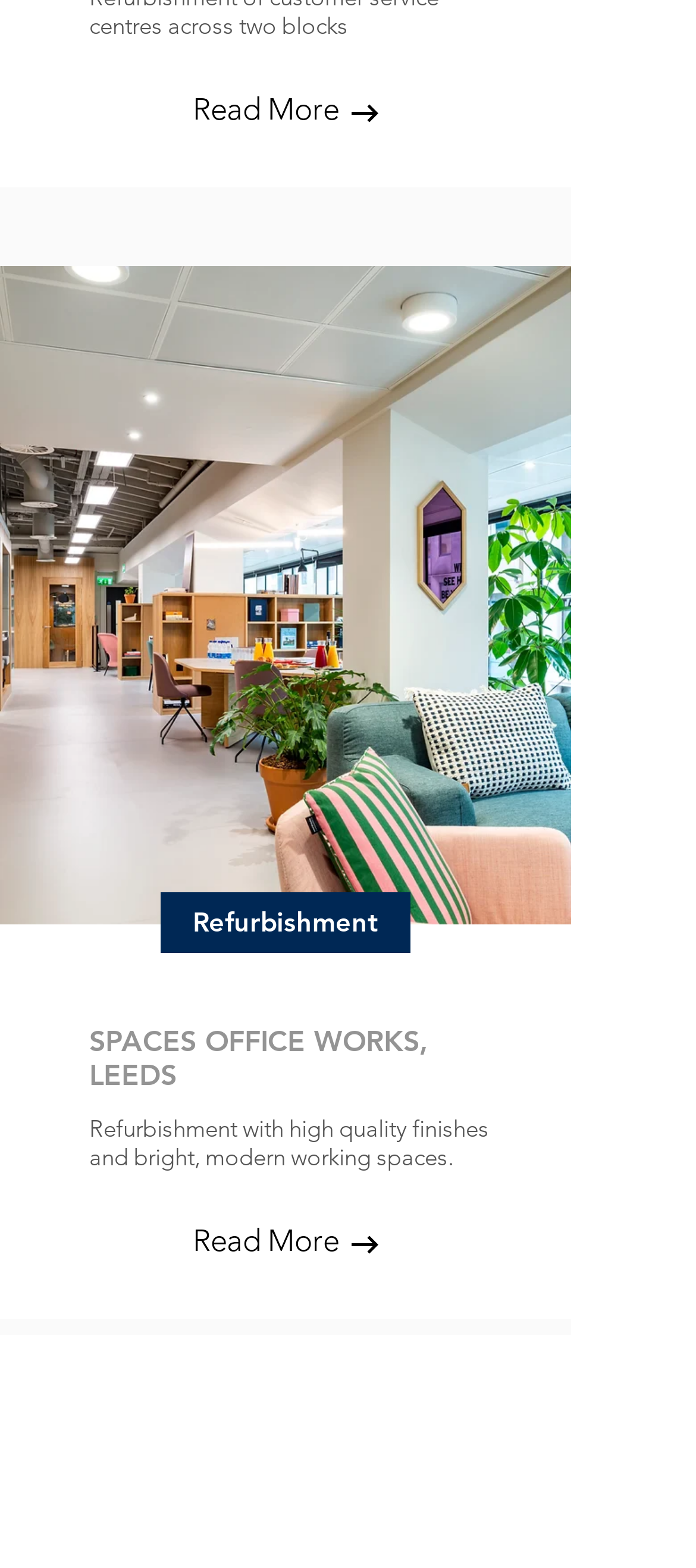What is the quality of the finishes mentioned?
Make sure to answer the question with a detailed and comprehensive explanation.

The quality of the finishes mentioned on the page is high quality, which is described in the static text element 'Refurbishment with high quality finishes and bright, modern working spaces.' located at [0.128, 0.711, 0.703, 0.746]. This text provides more information about the refurbishment work mentioned on the page.